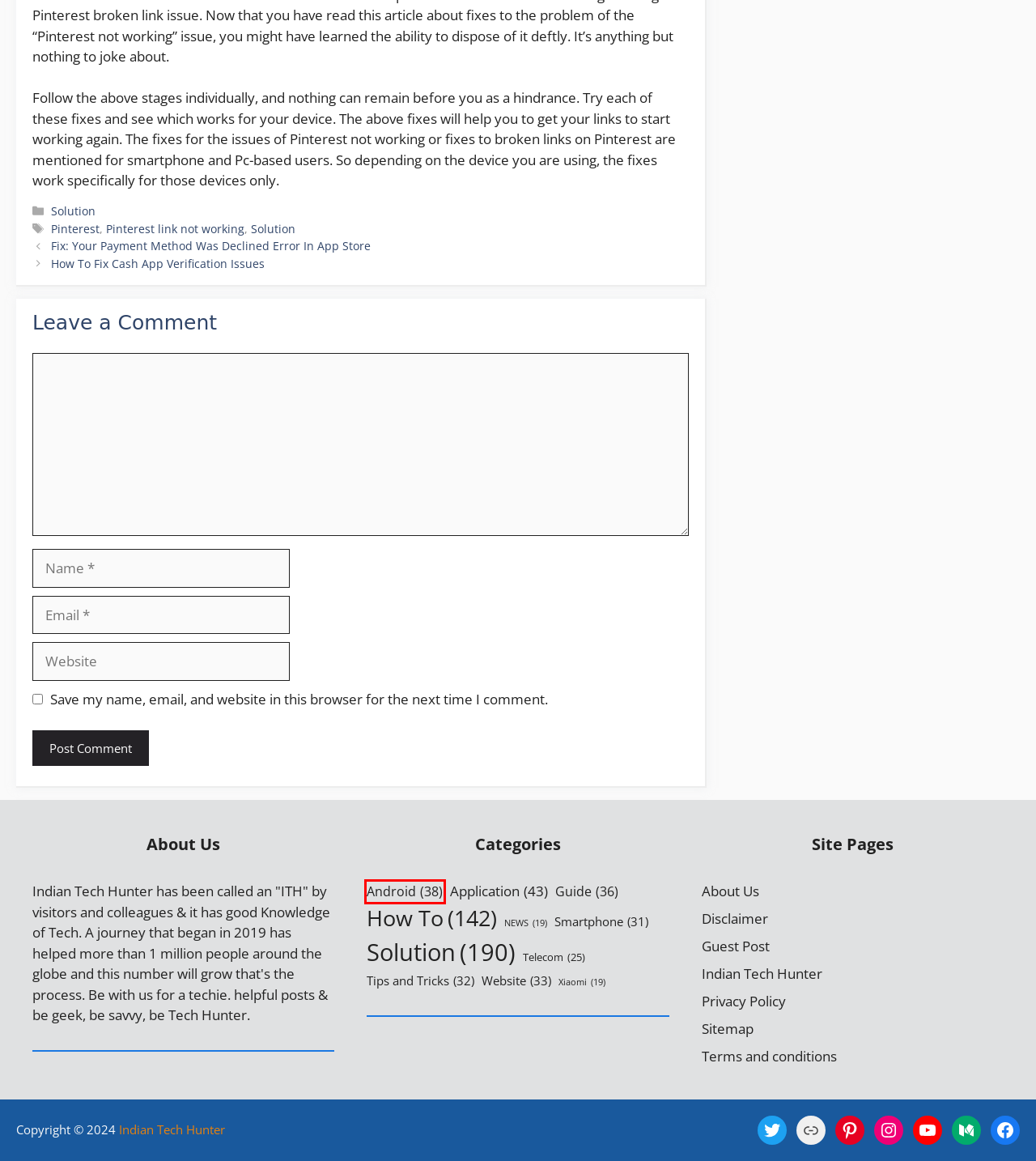Examine the screenshot of the webpage, which has a red bounding box around a UI element. Select the webpage description that best fits the new webpage after the element inside the red bounding box is clicked. Here are the choices:
A. Sitemap - Indian Tech Hunter
B. NEWS - Indian Tech Hunter
C. Fix: Your Payment Method Was Declined Error In App Store - Indian Tech Hunter
D. Website - Indian Tech Hunter
E. Telecom - Indian Tech Hunter
F. Smartphone - Indian Tech Hunter
G. Xiaomi - Indian Tech Hunter
H. Android - Indian Tech Hunter

H